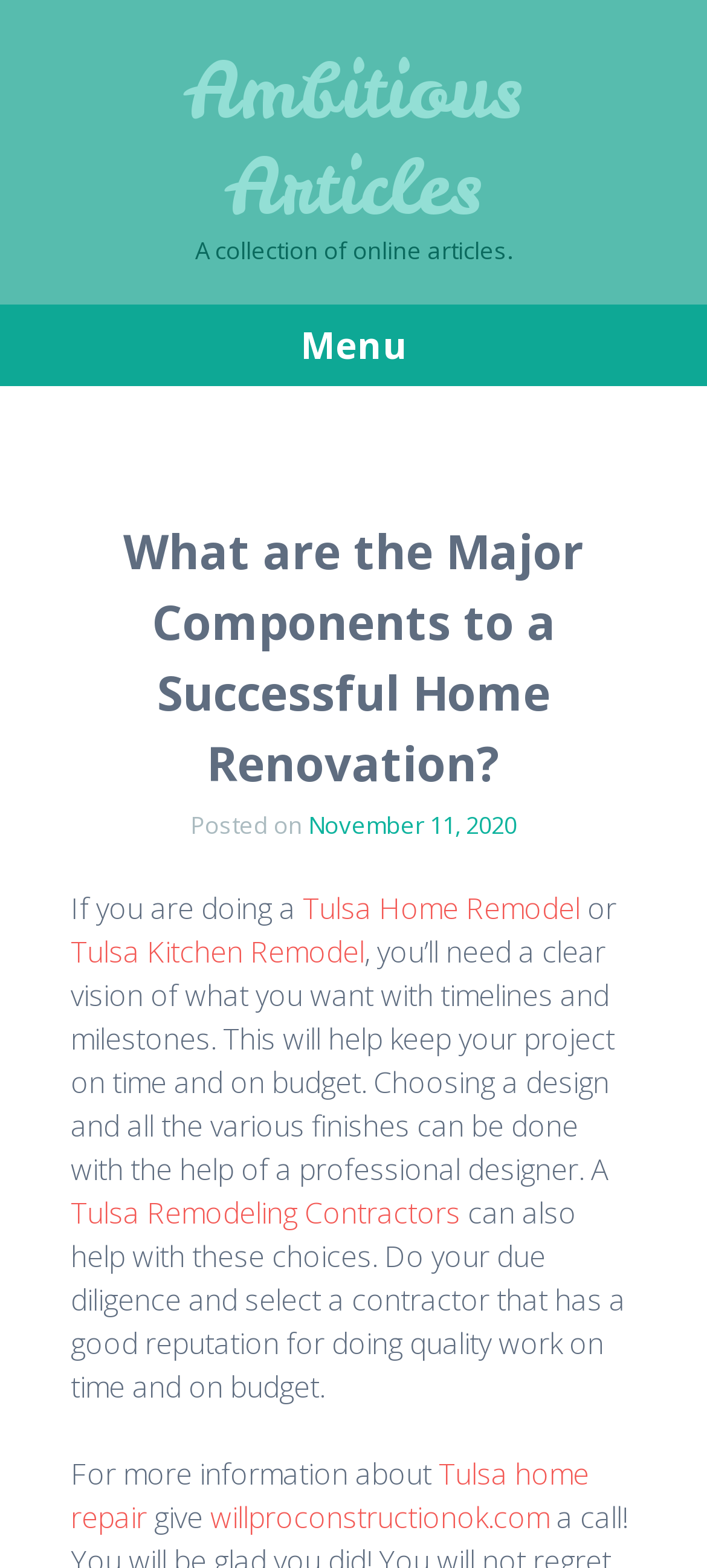Who can help with design and finish choices?
Use the image to give a comprehensive and detailed response to the question.

The article states that 'Choosing a design and all the various finishes can be done with the help of a professional designer.' This indicates that a professional designer can assist with making design and finish choices during a home renovation.